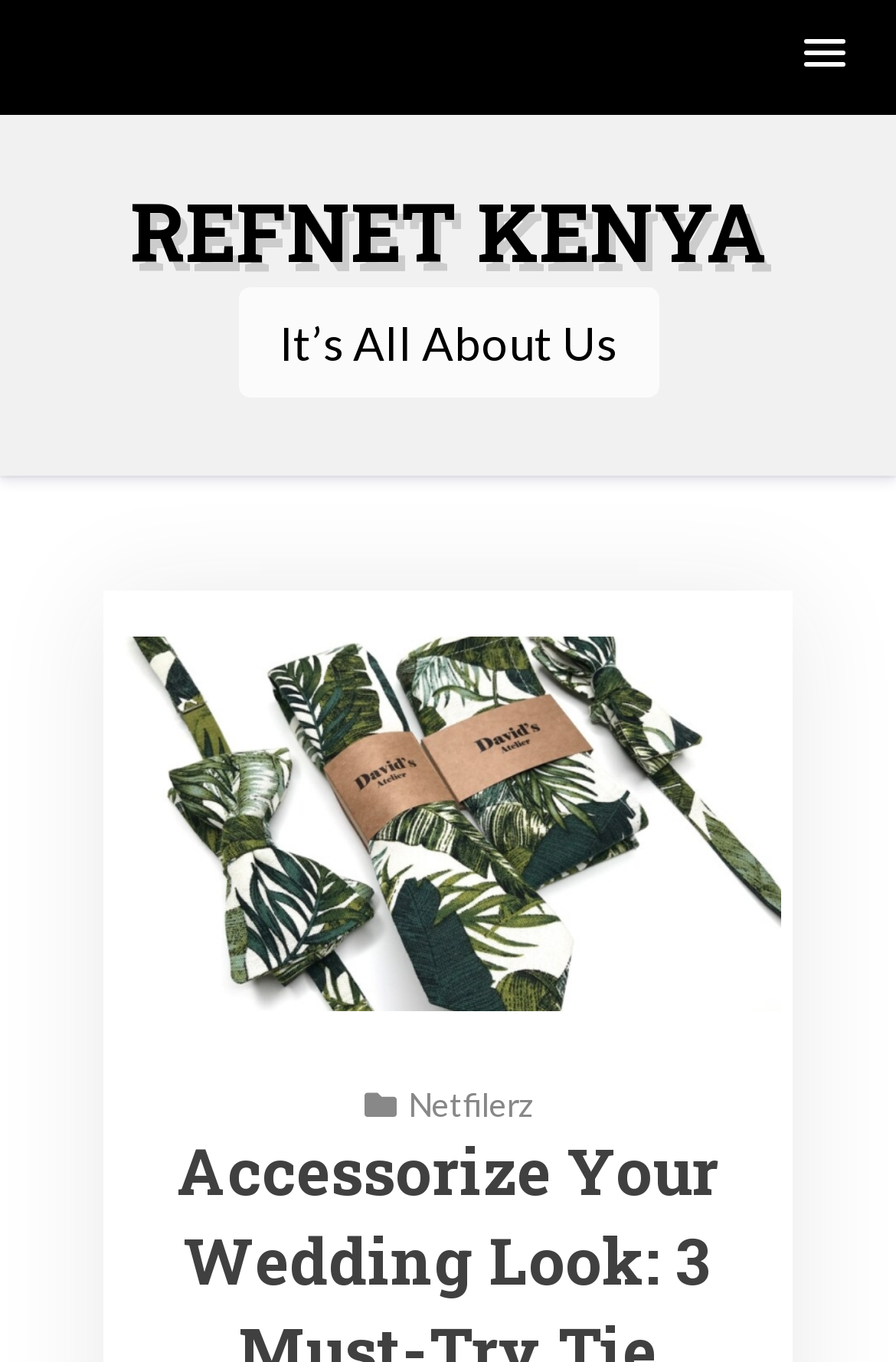Using the description "Netfilerz", locate and provide the bounding box of the UI element.

[0.455, 0.796, 0.594, 0.824]